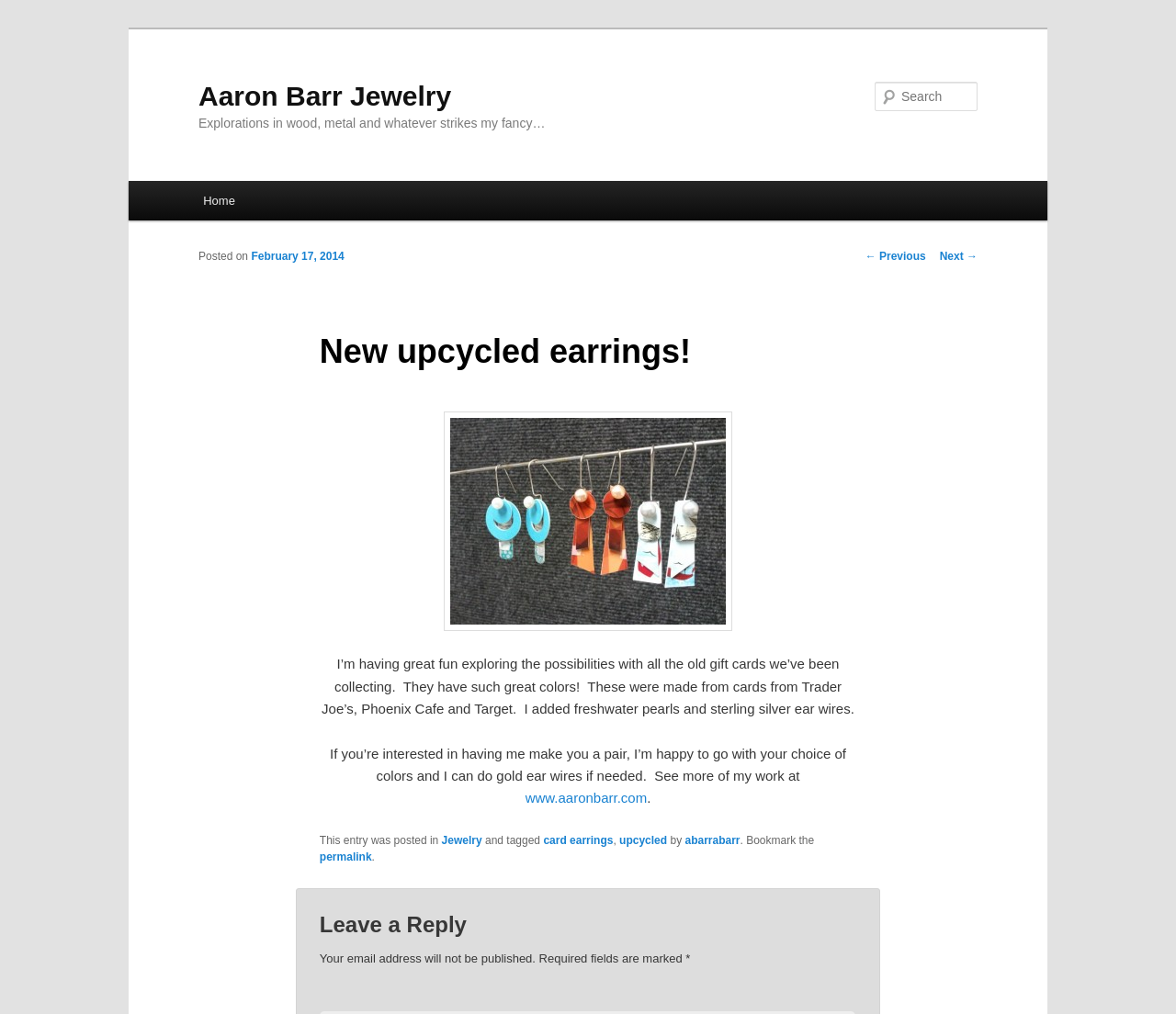Find the bounding box coordinates of the element to click in order to complete the given instruction: "View previous post."

[0.736, 0.246, 0.787, 0.259]